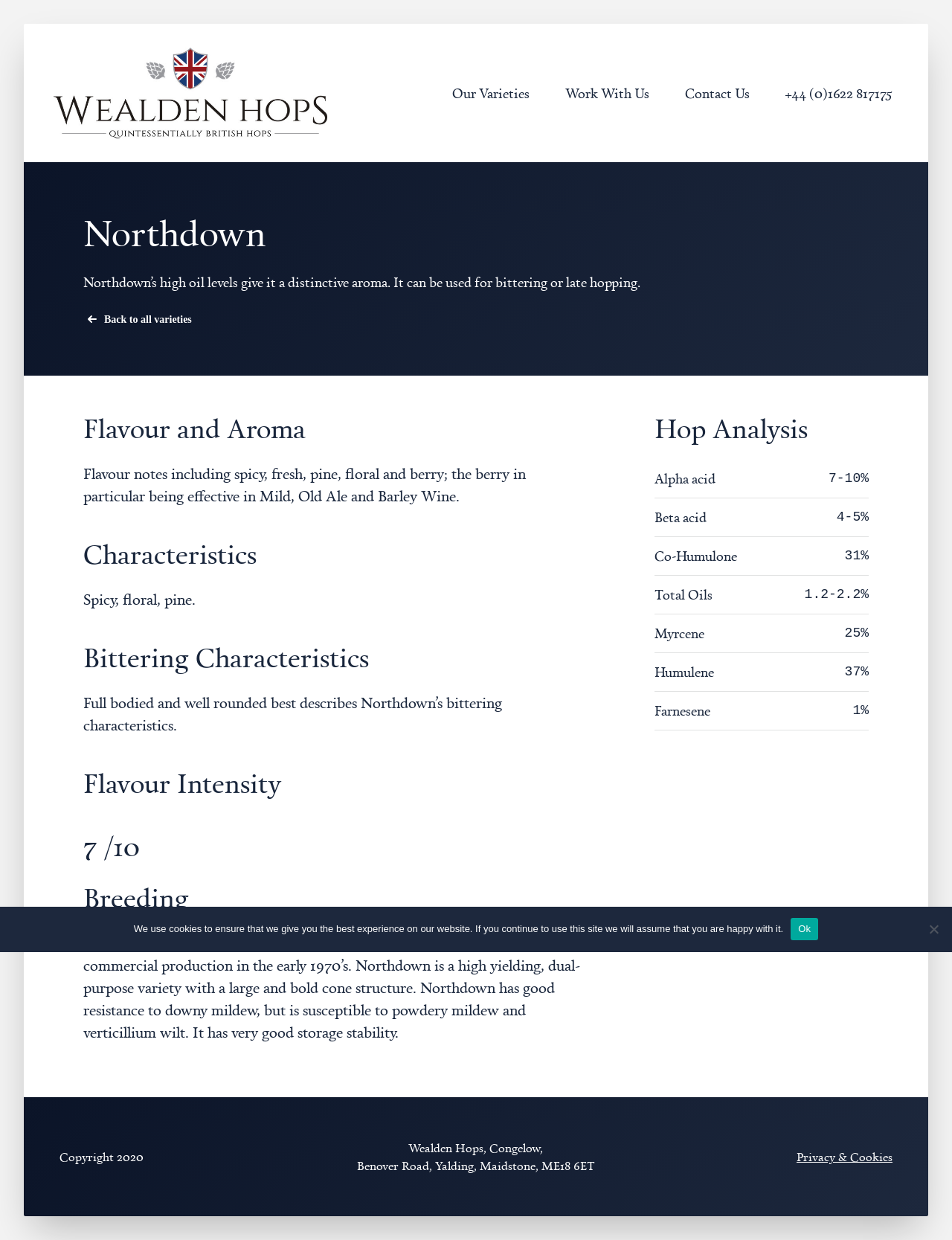Give a detailed account of the webpage, highlighting key information.

The webpage is about Northdown, a type of hop variety, and is provided by Wealden Hops. At the top left corner, there is a link to skip to the main content. Next to it, there is a logo of Wealden Hops, which is also a link. The top navigation bar has four links: "Our Varieties", "Work With Us", "Contact Us", and a phone number.

Below the navigation bar, there is a horizontal separator. The main content area is divided into two sections. The left section has a heading "Northdown" and a brief description of the hop variety, which mentions its high oil levels and uses. There is also a link to go back to all varieties. 

Below the description, there are several sections with headings, including "Flavour and Aroma", "Characteristics", "Bittering Characteristics", "Flavour Intensity", and "Breeding". Each section has a brief text describing the corresponding characteristics of Northdown hops.

The right section has a heading "Hop Analysis" and lists several properties of Northdown hops, including alpha acid, beta acid, co-humulone, total oils, myrcene, humulene, and farnesene, along with their corresponding values.

At the bottom of the page, there is a footer area with copyright information, the company's address, and a link to "Privacy & Cookies". There is also a cookie notice dialog that appears in the middle of the page, which informs users about the use of cookies on the website and provides an "Ok" button to acknowledge it.